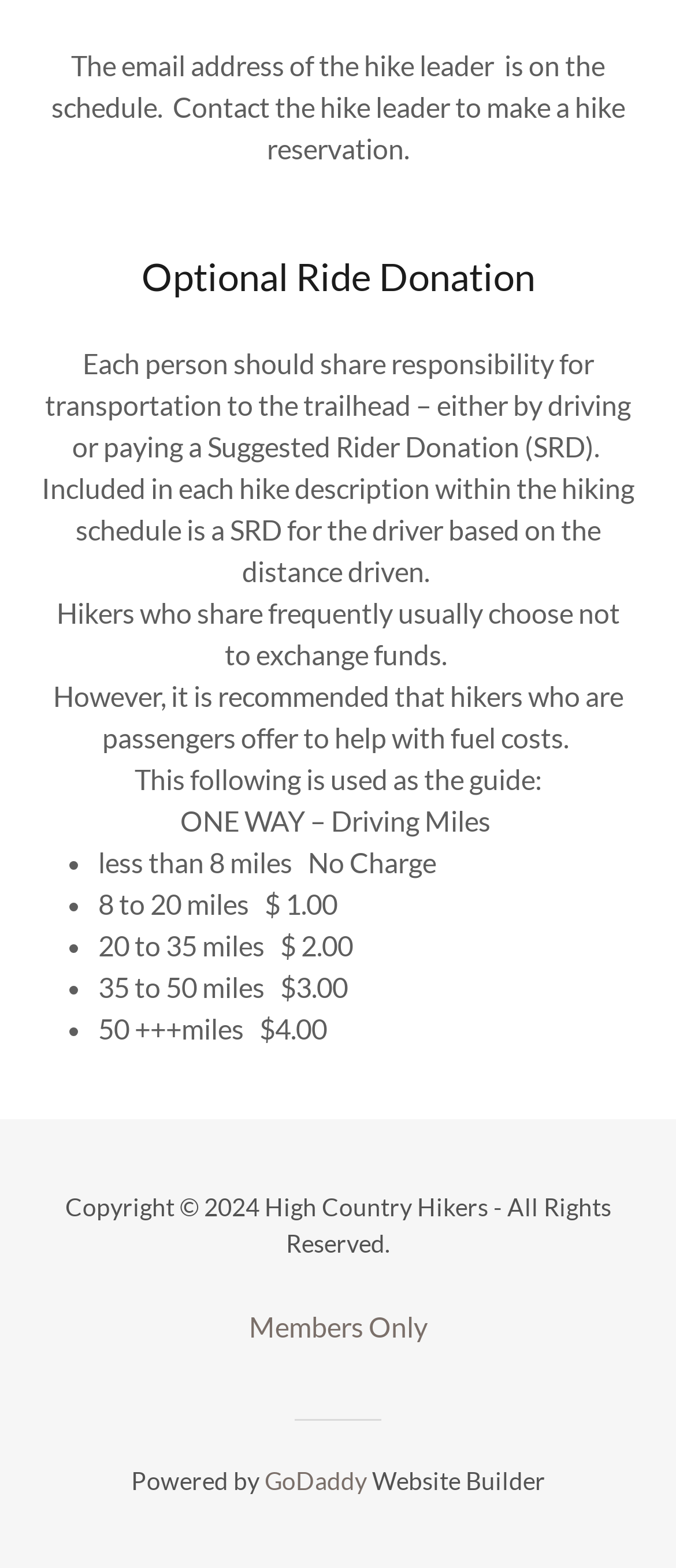Identify the bounding box for the described UI element: "Alfred Nobel".

None